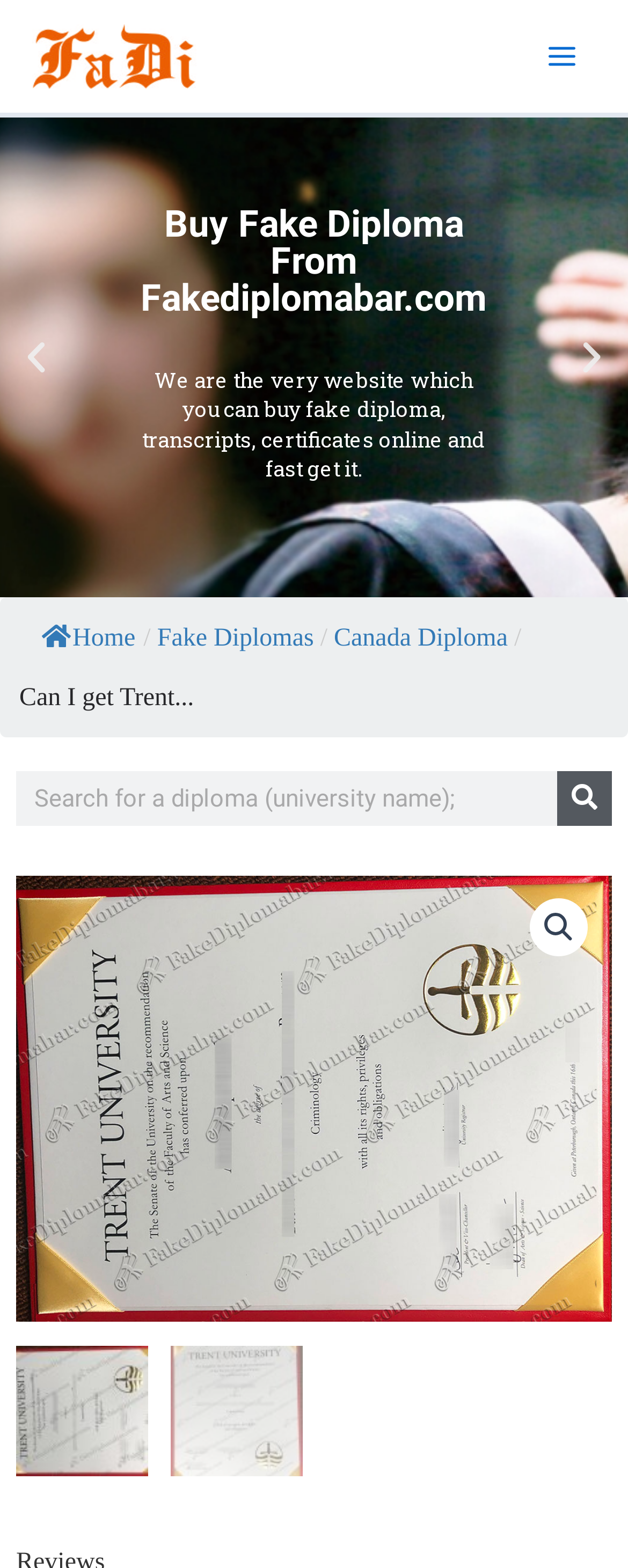What is the purpose of the 'Previous slide' and 'Next slide' buttons?
Based on the visual content, answer with a single word or a brief phrase.

To navigate a slideshow